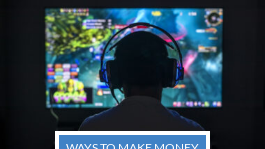What is displayed on the large screen?
Using the visual information from the image, give a one-word or short-phrase answer.

A video game